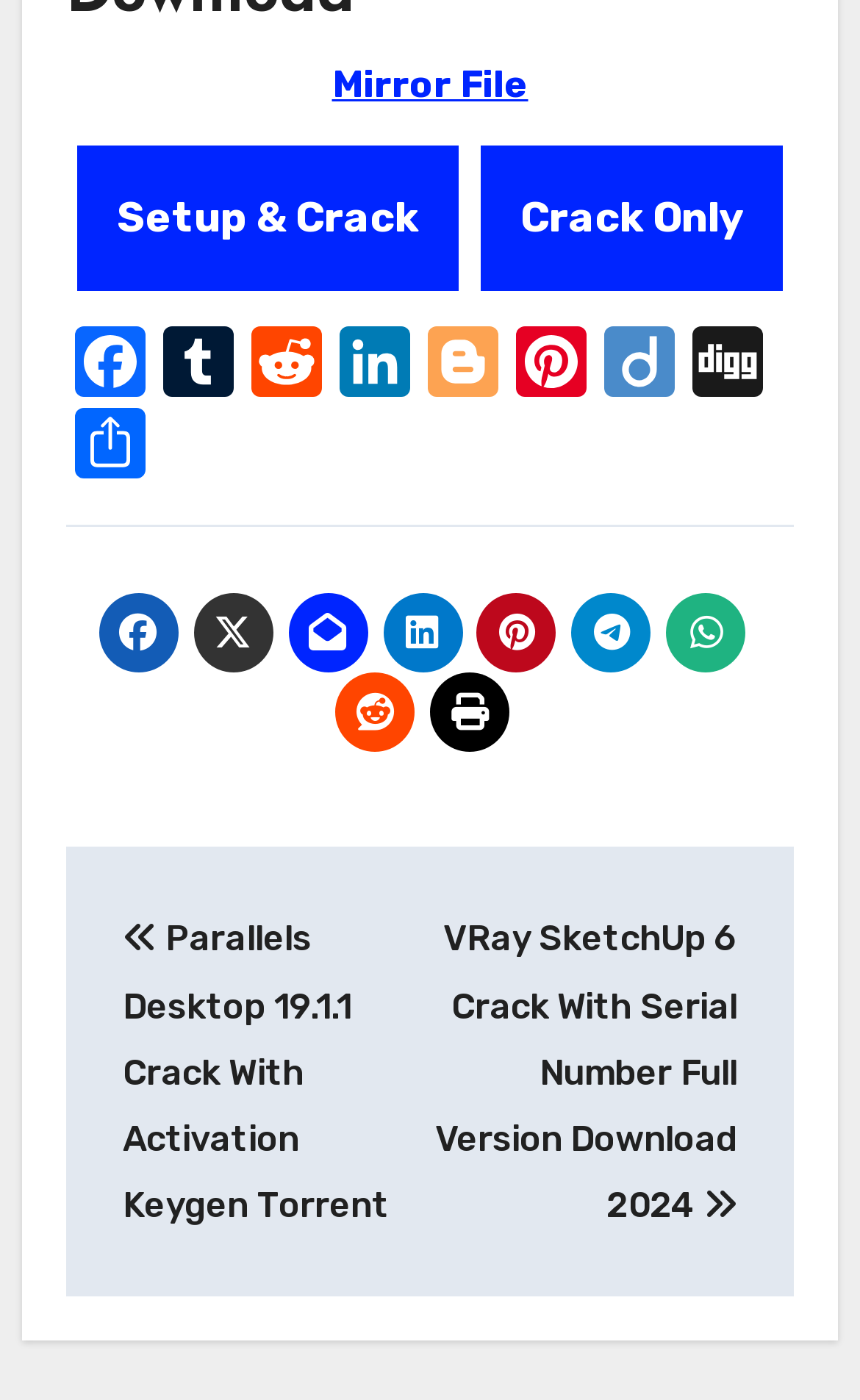Find the bounding box coordinates of the element's region that should be clicked in order to follow the given instruction: "Click on Setup & Crack button". The coordinates should consist of four float numbers between 0 and 1, i.e., [left, top, right, bottom].

[0.09, 0.105, 0.533, 0.208]